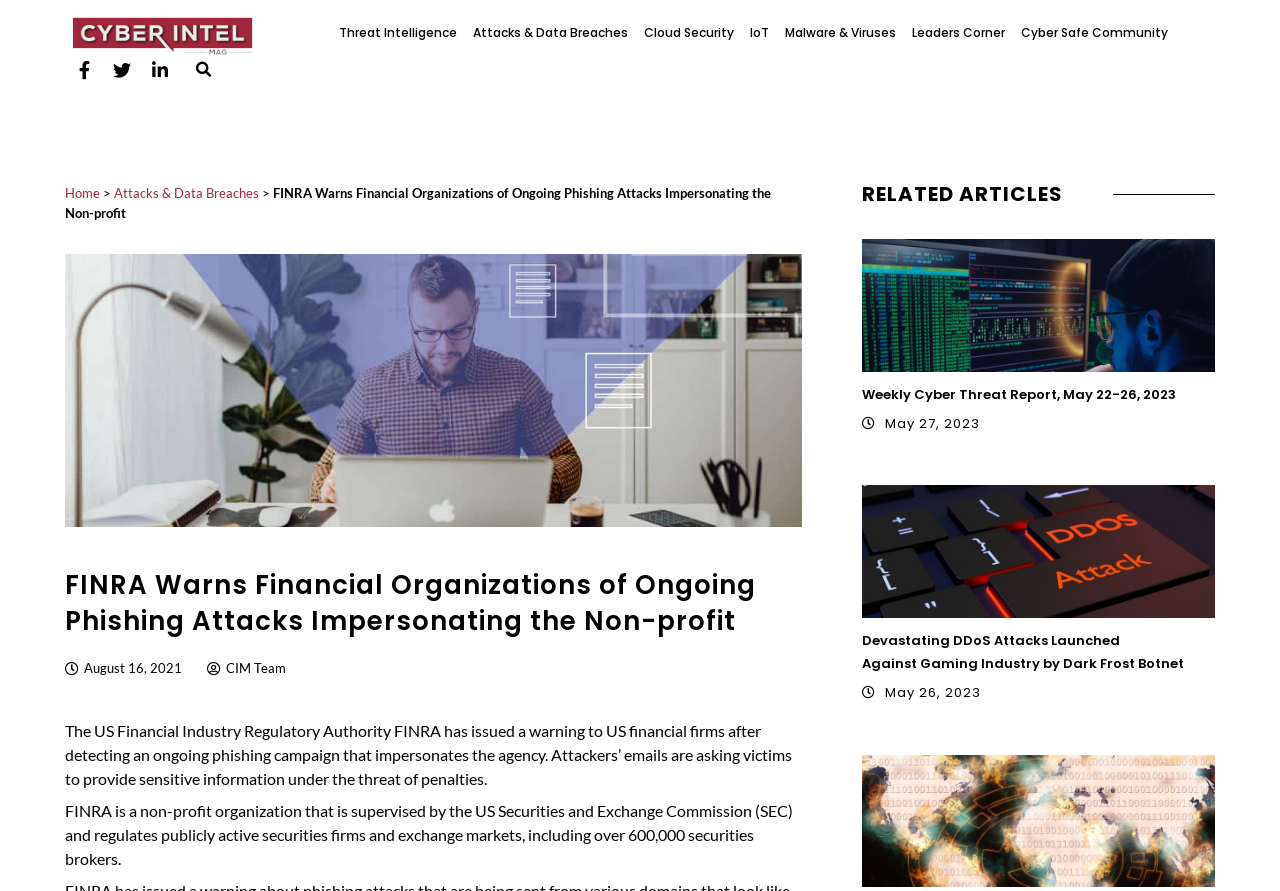Using the description: "Malware & Viruses", identify the bounding box of the corresponding UI element in the screenshot.

[0.613, 0.015, 0.7, 0.059]